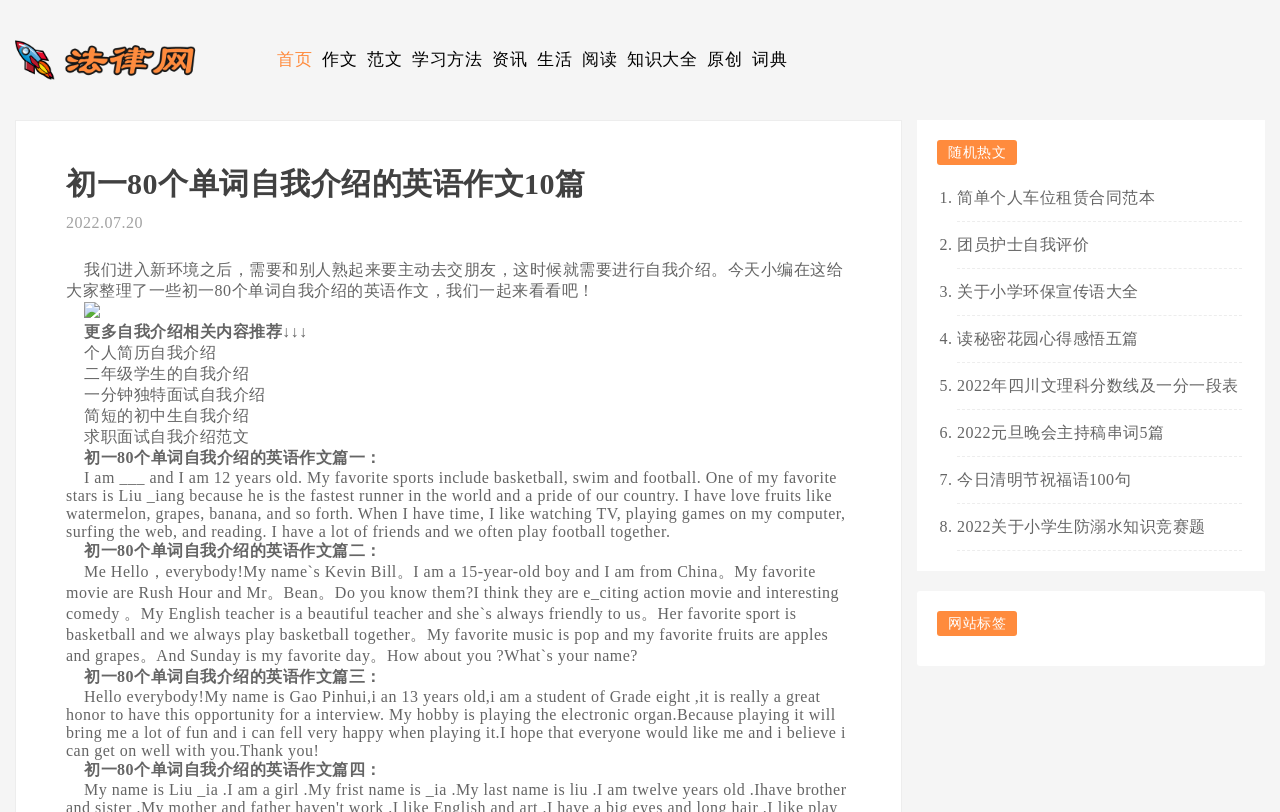Please provide a detailed answer to the question below based on the screenshot: 
How many random hot articles are listed?

I counted the number of random hot articles listed and found 8 articles in total, each with a title and a link.